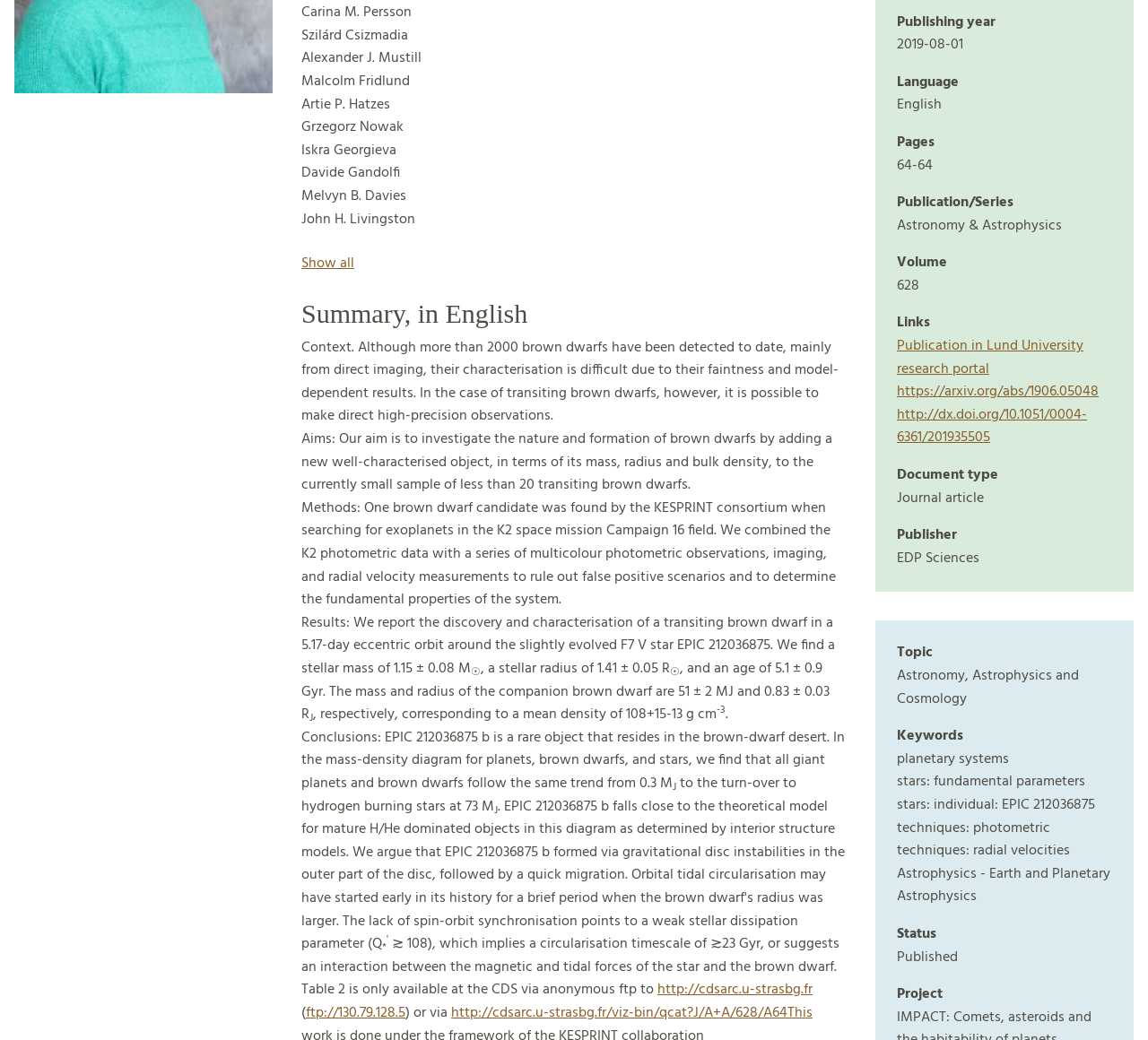Using the format (top-left x, top-left y, bottom-right x, bottom-right y), provide the bounding box coordinates for the described UI element. All values should be floating point numbers between 0 and 1: http://cdsarc.u-strasbg.fr

[0.573, 0.941, 0.708, 0.963]